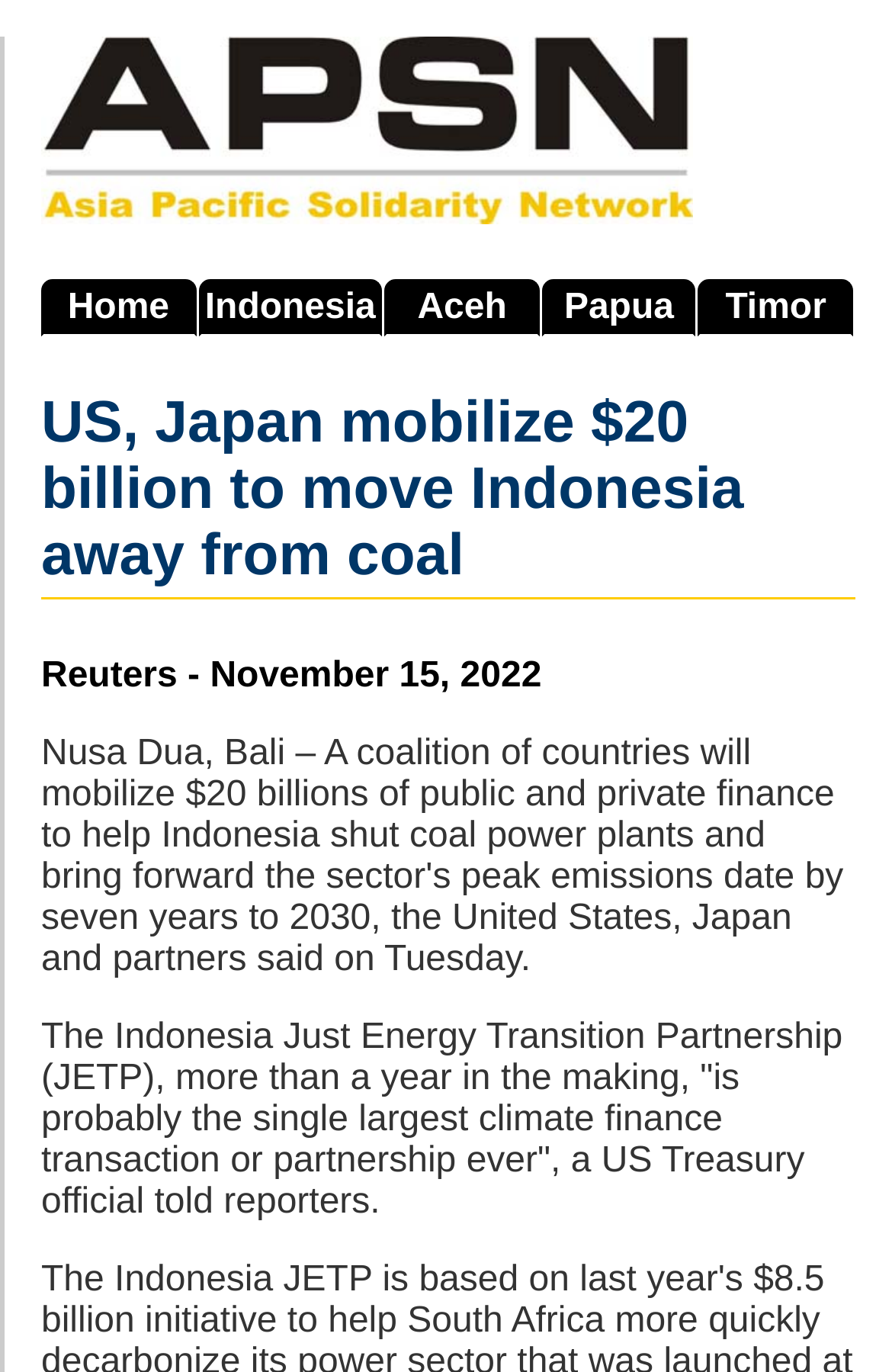Look at the image and write a detailed answer to the question: 
What is the source of the article?

I found the source of the article by looking at the text below the main heading, which says 'Source' followed by 'Reuters - November 15, 2022'.